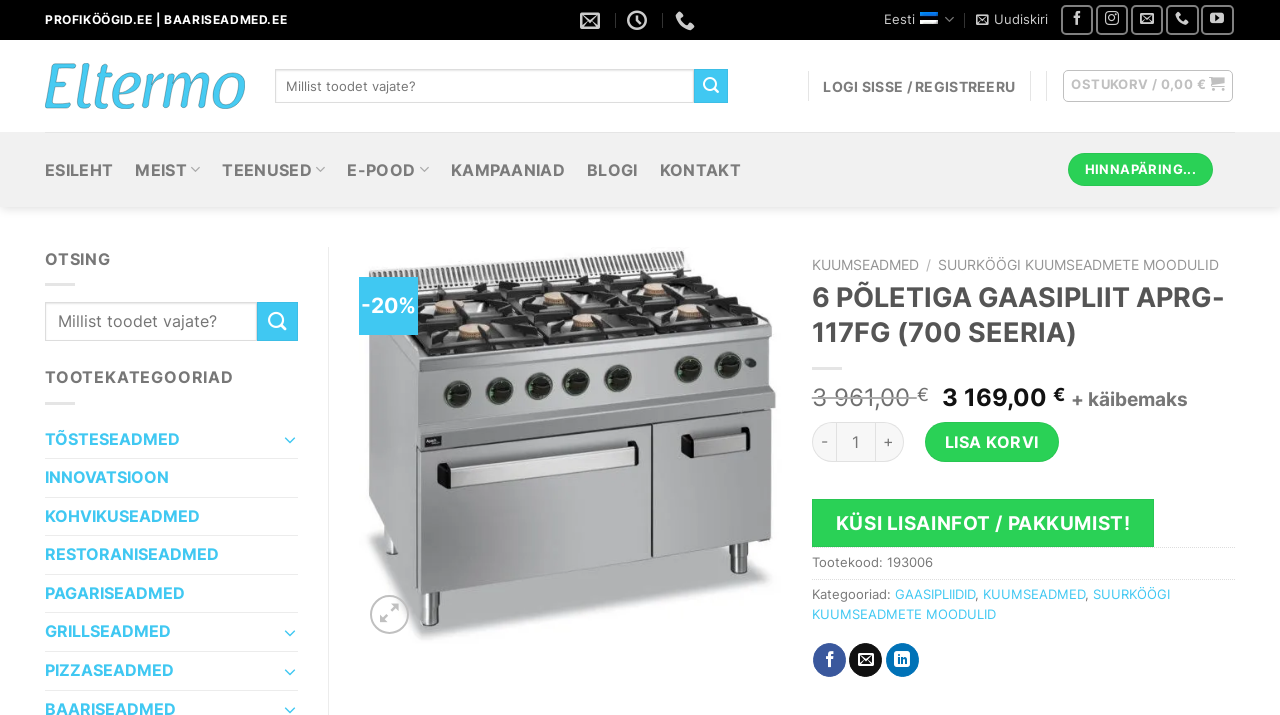What is the function of the button with the '+' sign?
Based on the screenshot, respond with a single word or phrase.

Increase quantity